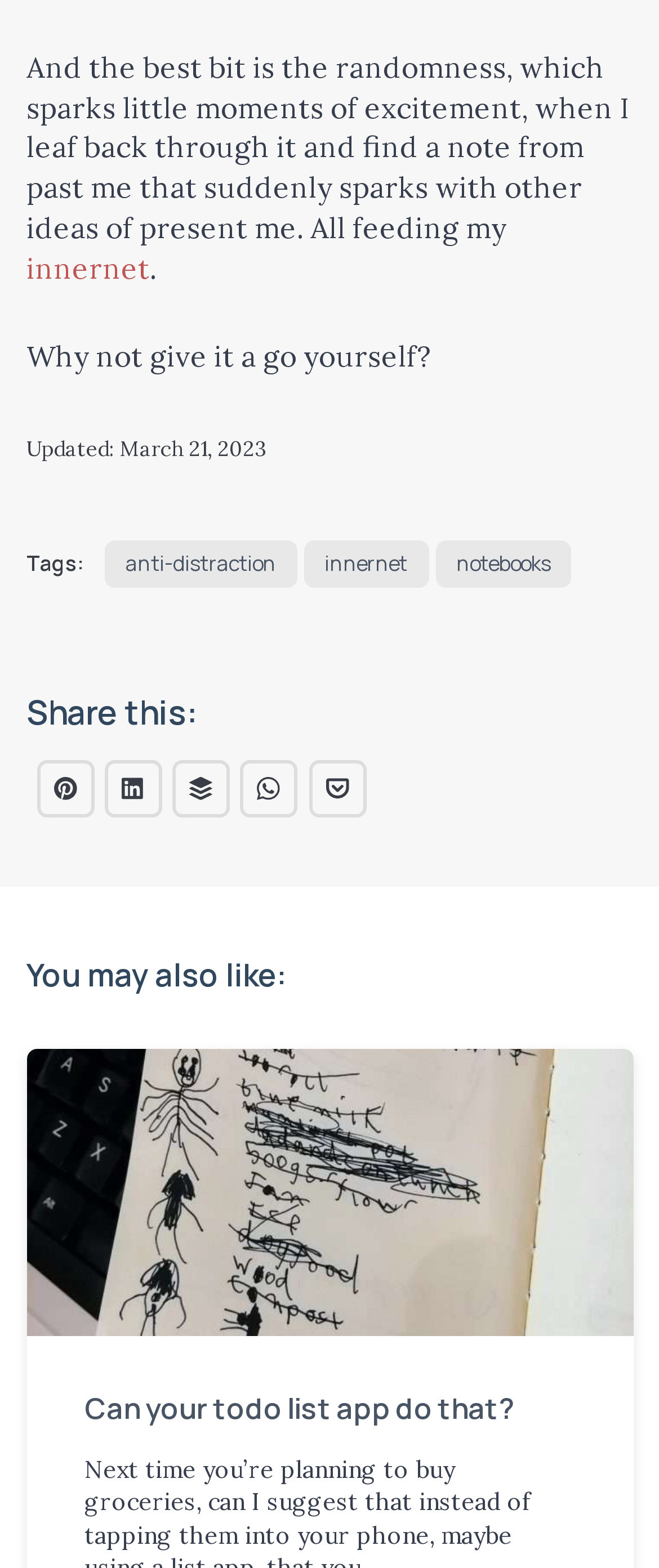What is the topic of the related article?
Based on the visual details in the image, please answer the question thoroughly.

I found the topic of the related article by looking at the section 'You may also like:', which mentions an article titled 'Can your todo list app do that?'.